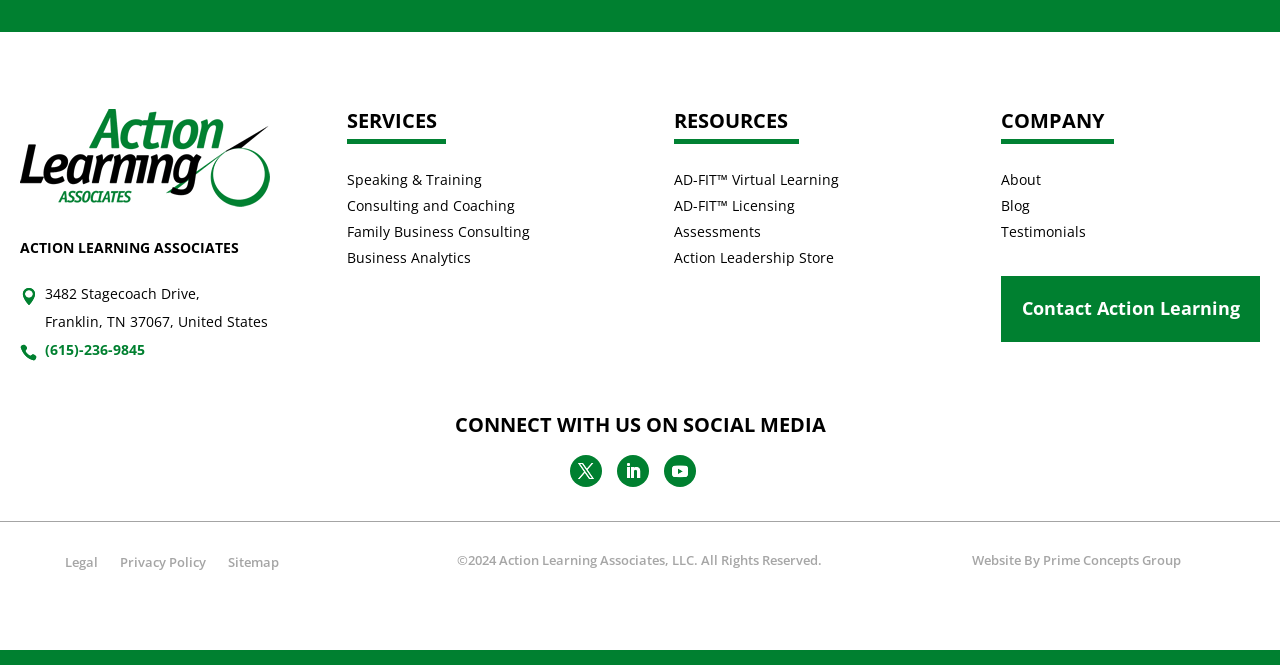Please determine the bounding box coordinates for the UI element described as: "AD-FIT™ Licensing".

[0.527, 0.295, 0.621, 0.323]